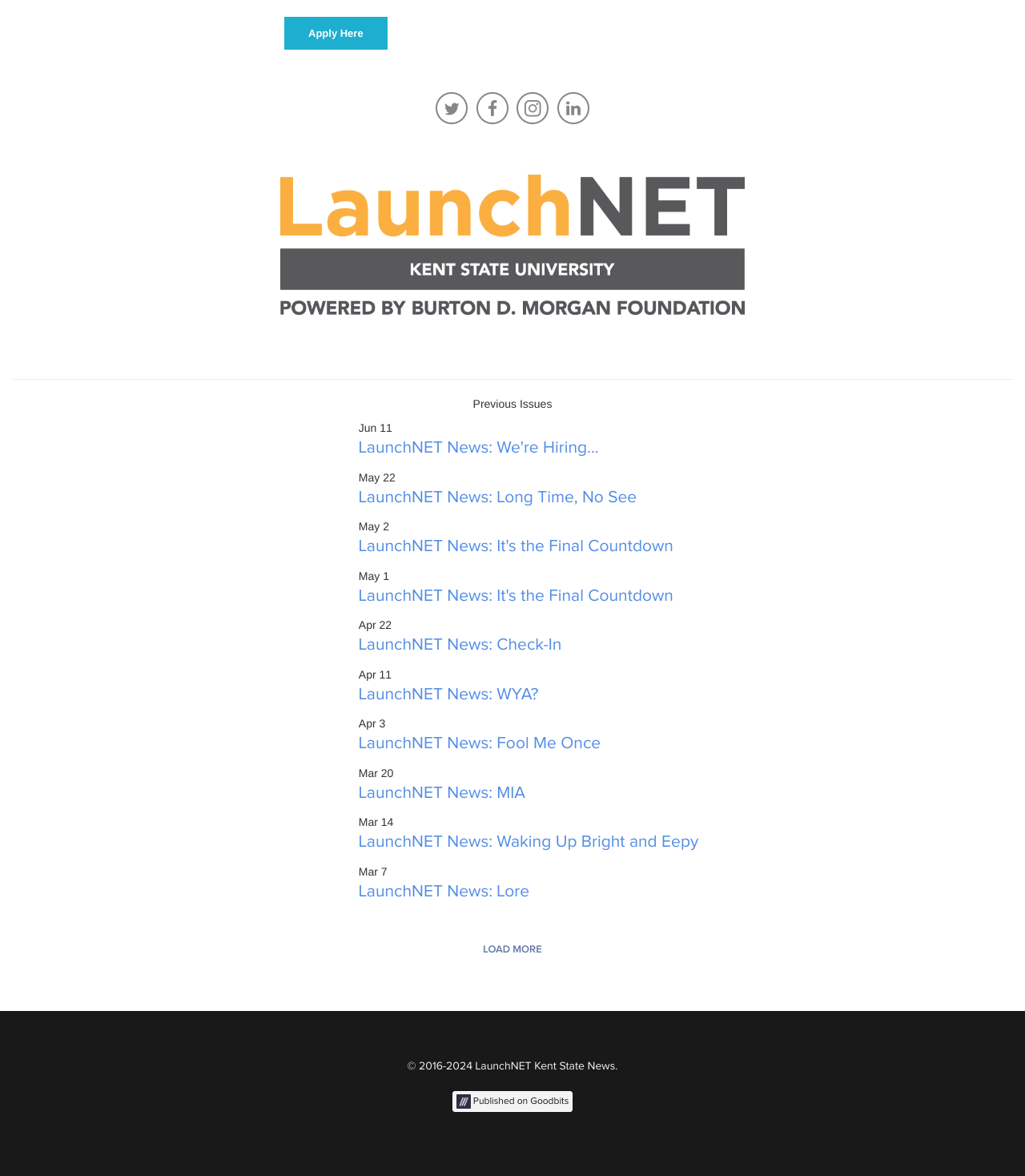Please provide the bounding box coordinate of the region that matches the element description: LaunchNET News: Lore. Coordinates should be in the format (top-left x, top-left y, bottom-right x, bottom-right y) and all values should be between 0 and 1.

[0.35, 0.735, 0.681, 0.769]